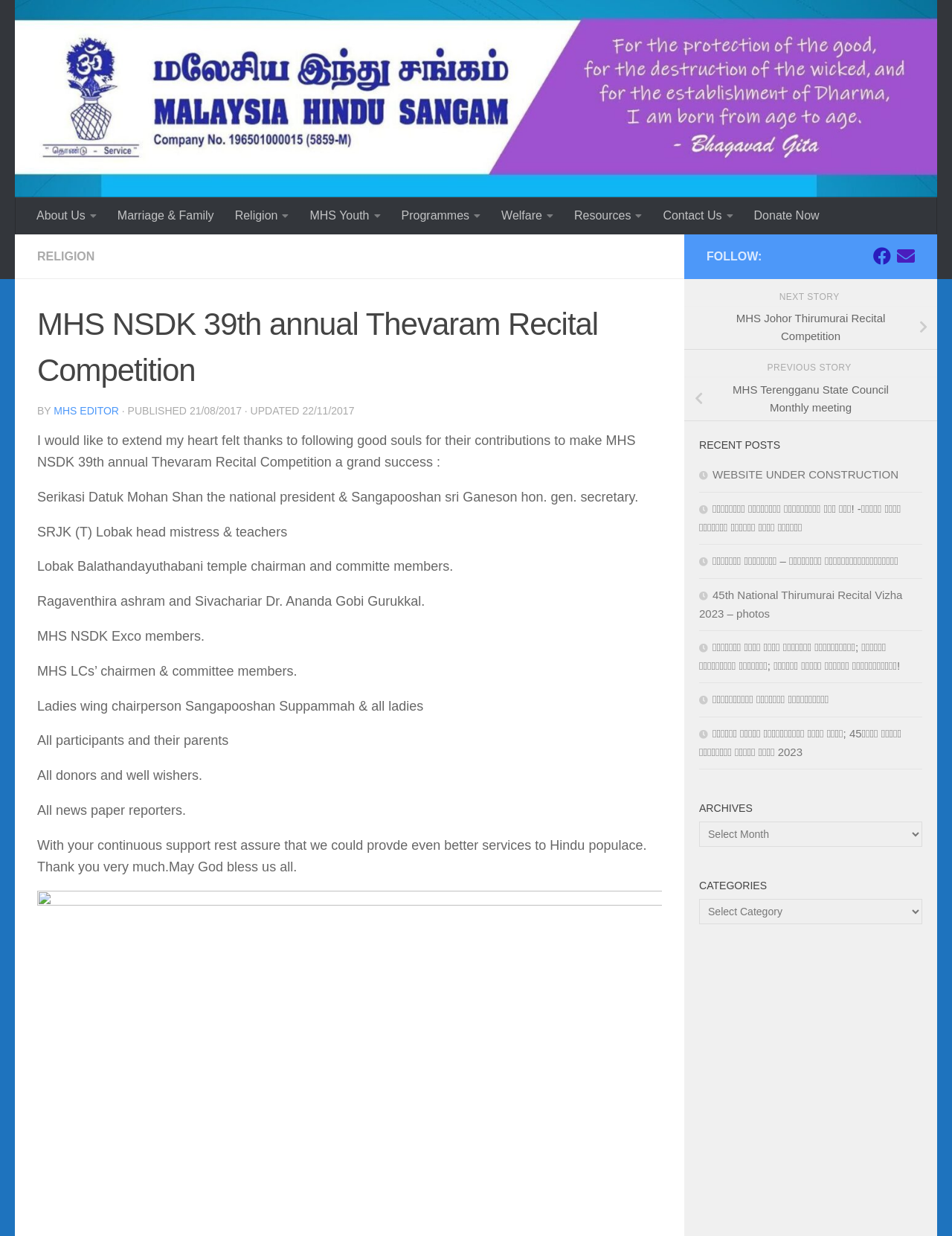Identify the title of the webpage and provide its text content.

MHS NSDK 39th annual Thevaram Recital Competition